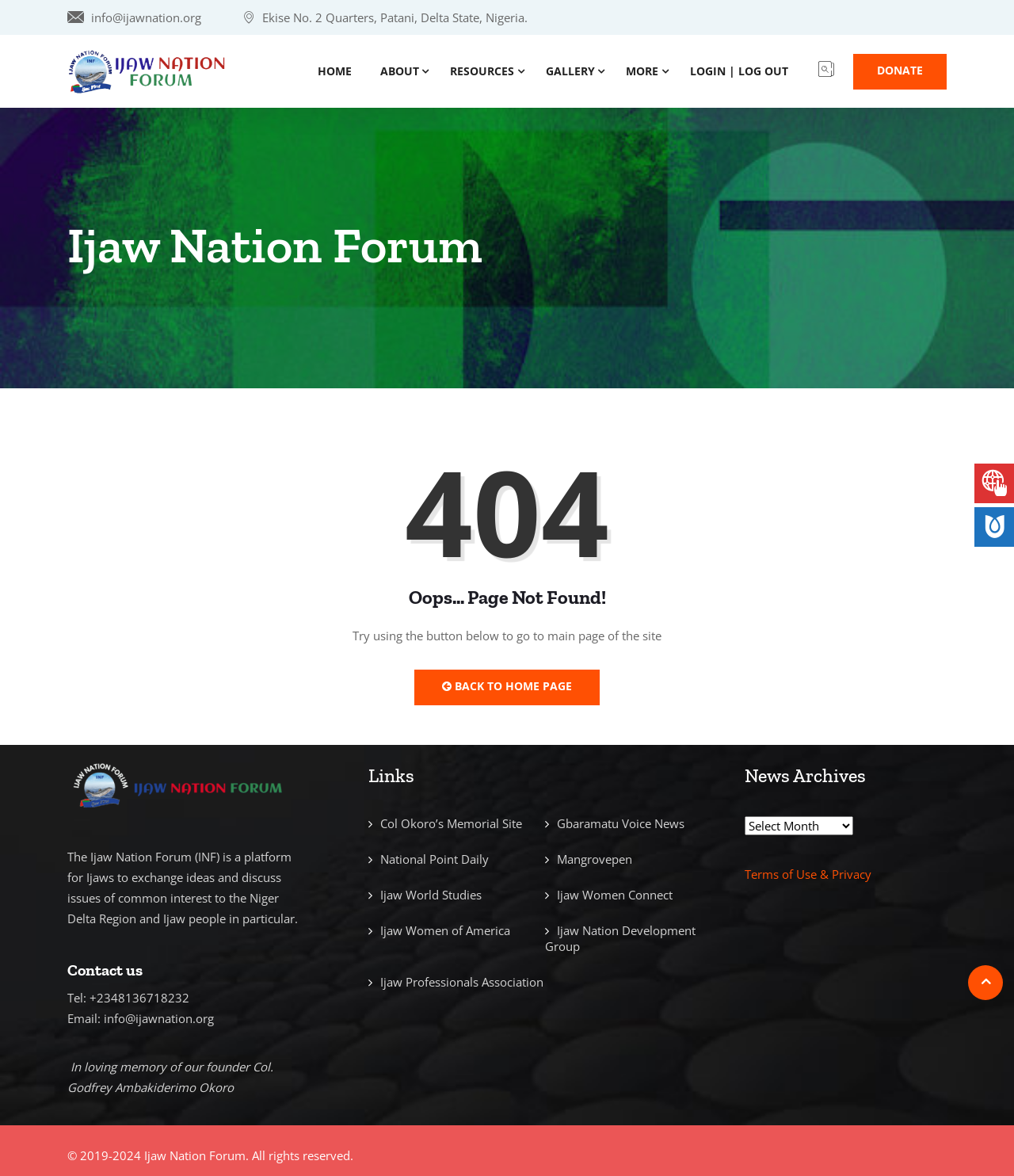Find the bounding box coordinates of the element you need to click on to perform this action: 'Click the Ijaw Nation Forum logo'. The coordinates should be represented by four float values between 0 and 1, in the format [left, top, right, bottom].

[0.066, 0.041, 0.223, 0.081]